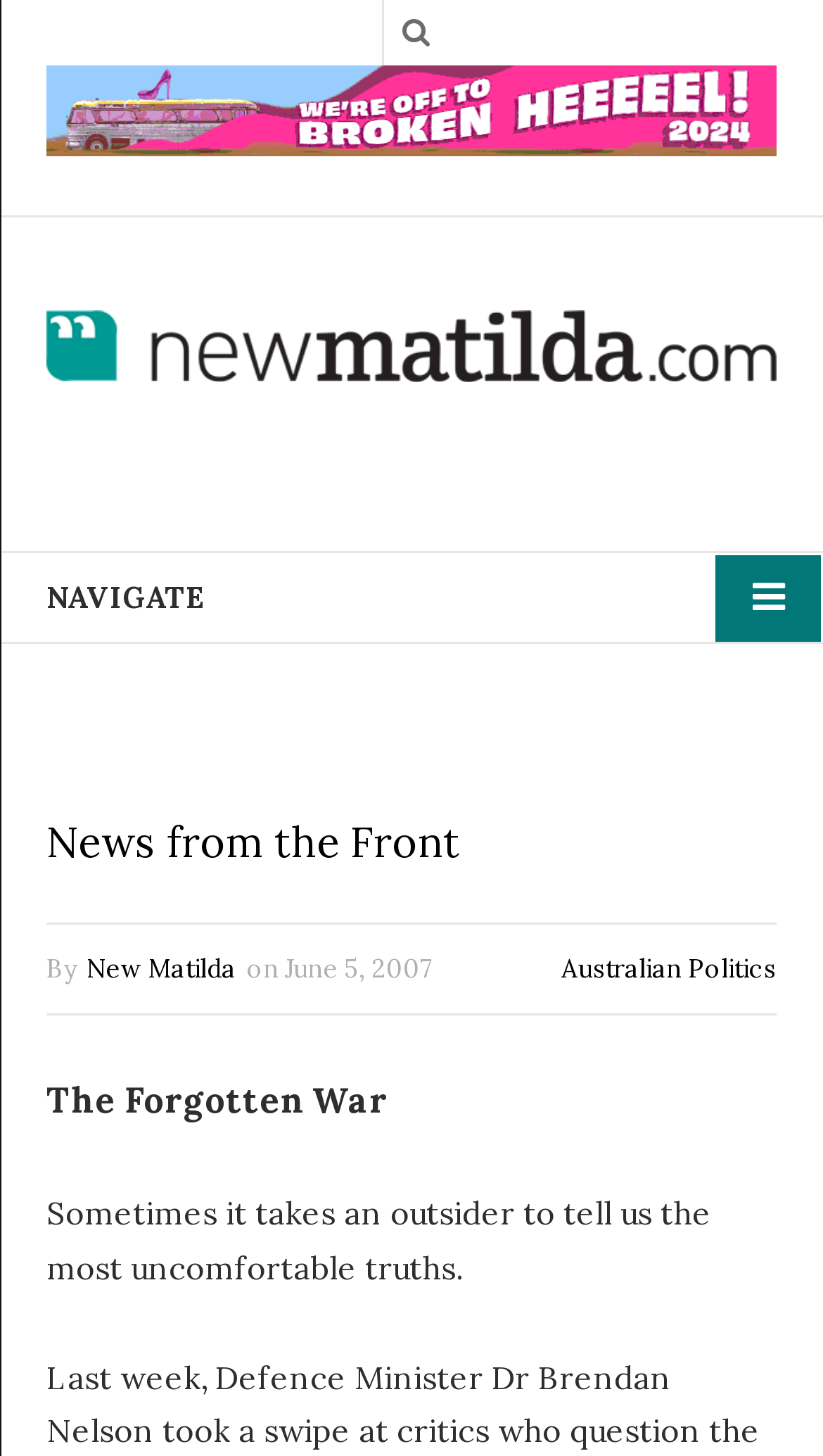Detail the various sections and features of the webpage.

The webpage is titled "News from the Front - New Matilda" and features a prominent figure at the top, taking up most of the width, with a search icon on the right side. Below the figure, there is a link to "New Matilda" with an accompanying image. 

On the top-left corner, there is a navigation link with an icon. The main content area begins below this navigation link, with a header section that contains the title "News from the Front" in a larger font. 

Below the header, there is a byline section that includes the text "By", a link to "New Matilda", the text "on", and a timestamp "June 5, 2007". To the right of the byline section, there is a link to "Australian Politics". 

The main article begins below the byline section, with a title "The Forgotten War" followed by a paragraph of text that reads "Sometimes it takes an outsider to tell us the most uncomfortable truths."